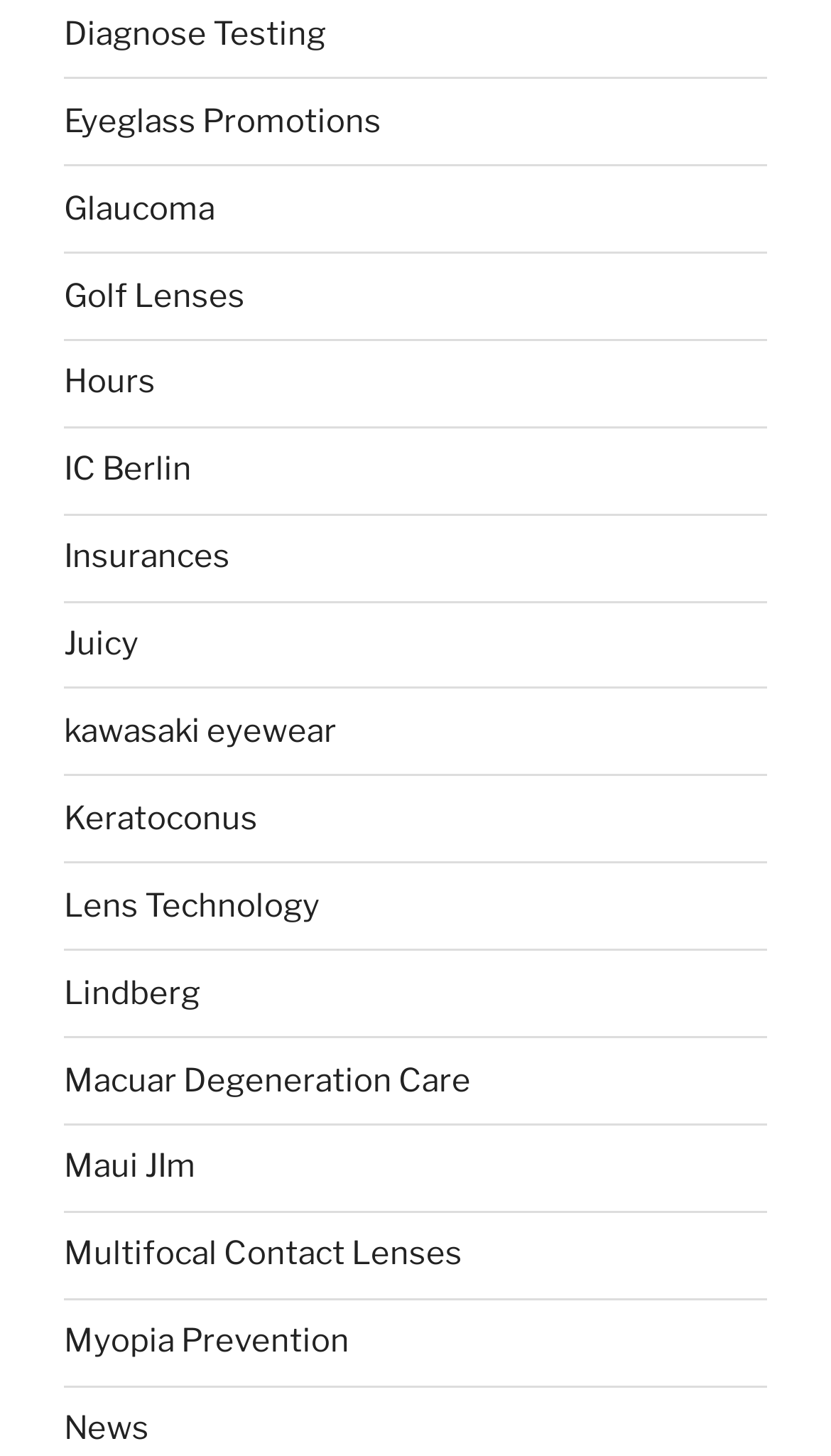Give a one-word or one-phrase response to the question: 
What is the first link on the webpage?

Diagnose Testing